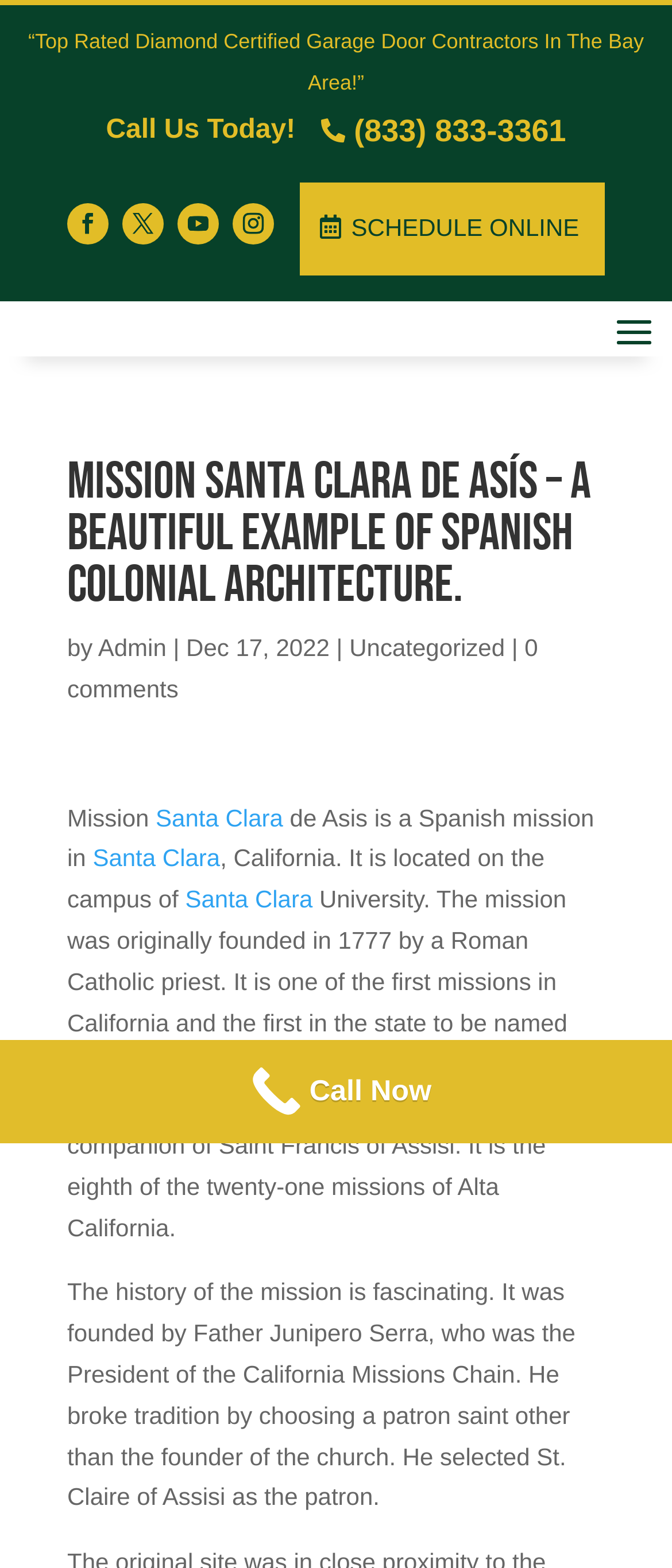Predict the bounding box for the UI component with the following description: "Call Now".

[0.0, 0.663, 1.0, 0.729]